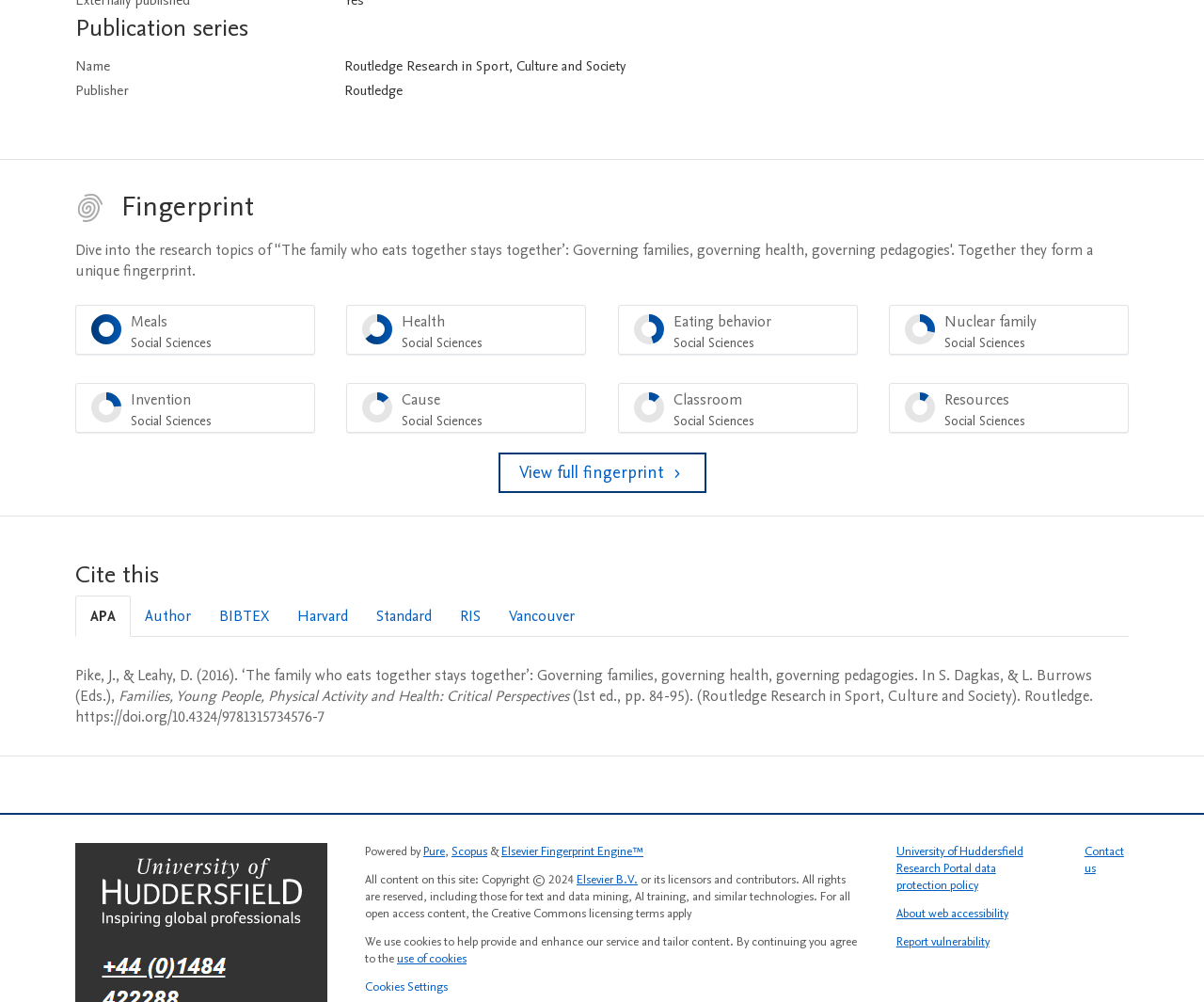Please specify the bounding box coordinates of the element that should be clicked to execute the given instruction: 'Go to publisher's website'. Ensure the coordinates are four float numbers between 0 and 1, expressed as [left, top, right, bottom].

[0.286, 0.078, 0.712, 0.102]